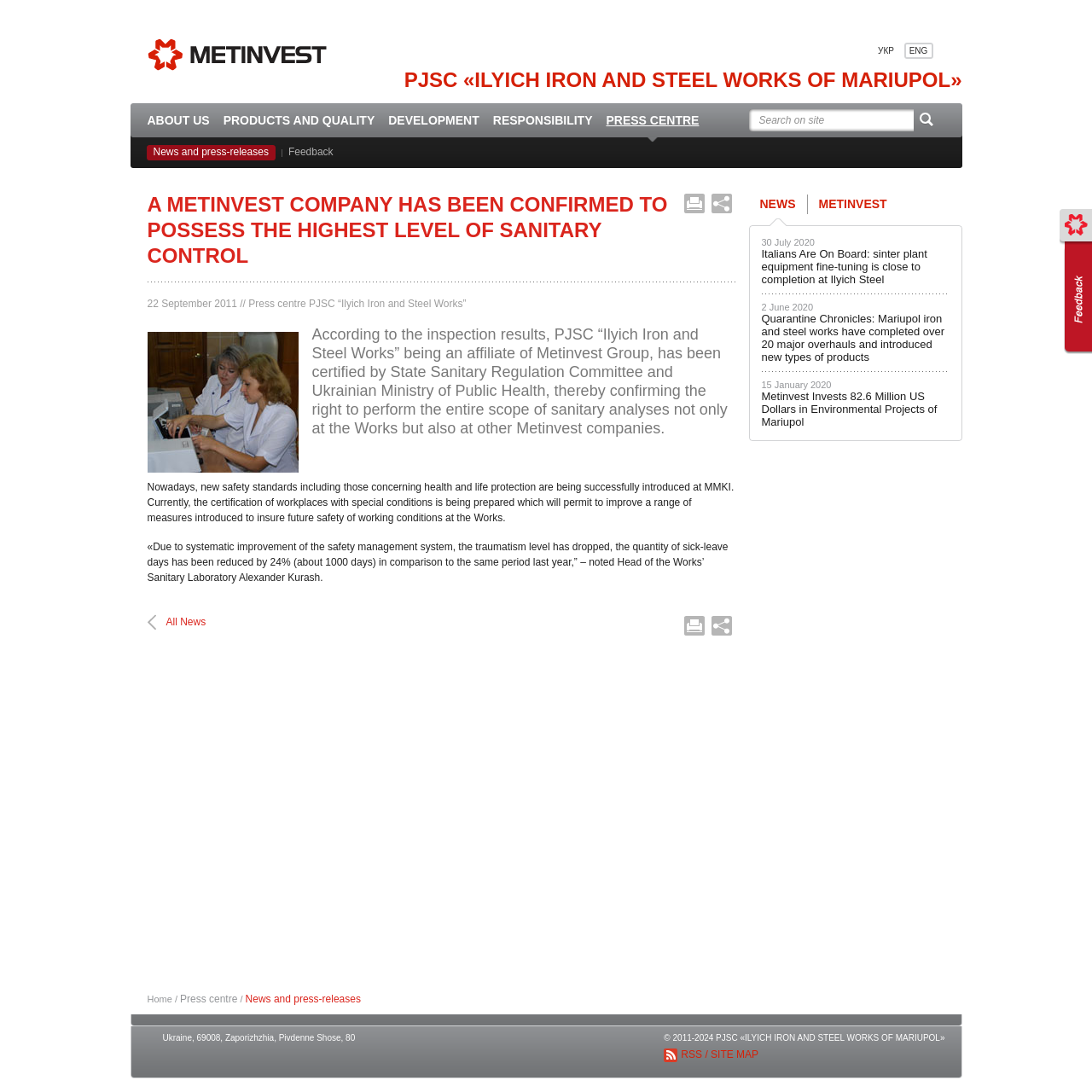Please locate the bounding box coordinates of the element that needs to be clicked to achieve the following instruction: "Click on the 'All News' link". The coordinates should be four float numbers between 0 and 1, i.e., [left, top, right, bottom].

[0.152, 0.564, 0.188, 0.575]